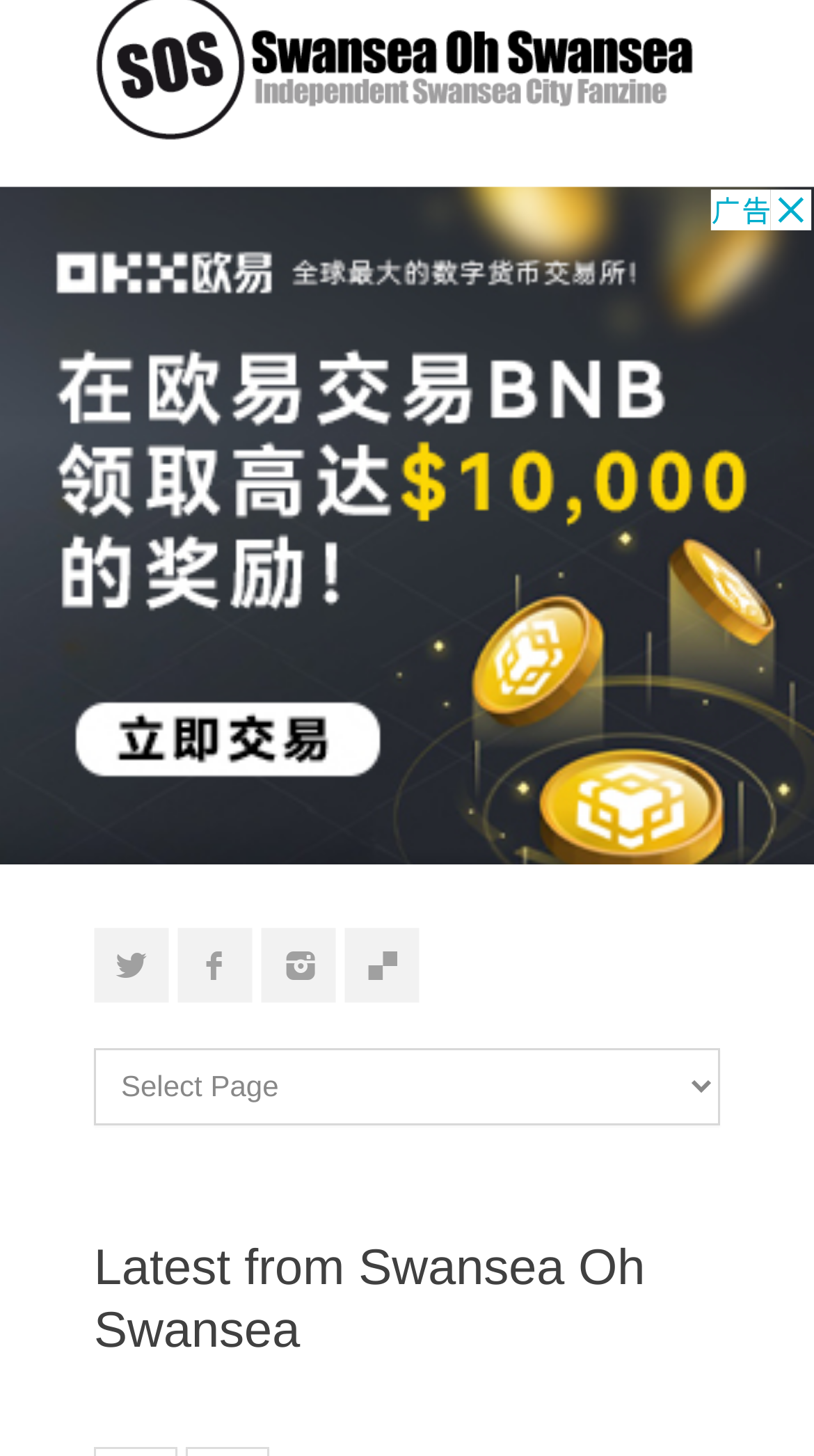Given the description: "aria-label="Advertisement" name="aswift_2" title="Advertisement"", determine the bounding box coordinates of the UI element. The coordinates should be formatted as four float numbers between 0 and 1, [left, top, right, bottom].

[0.0, 0.127, 1.0, 0.594]